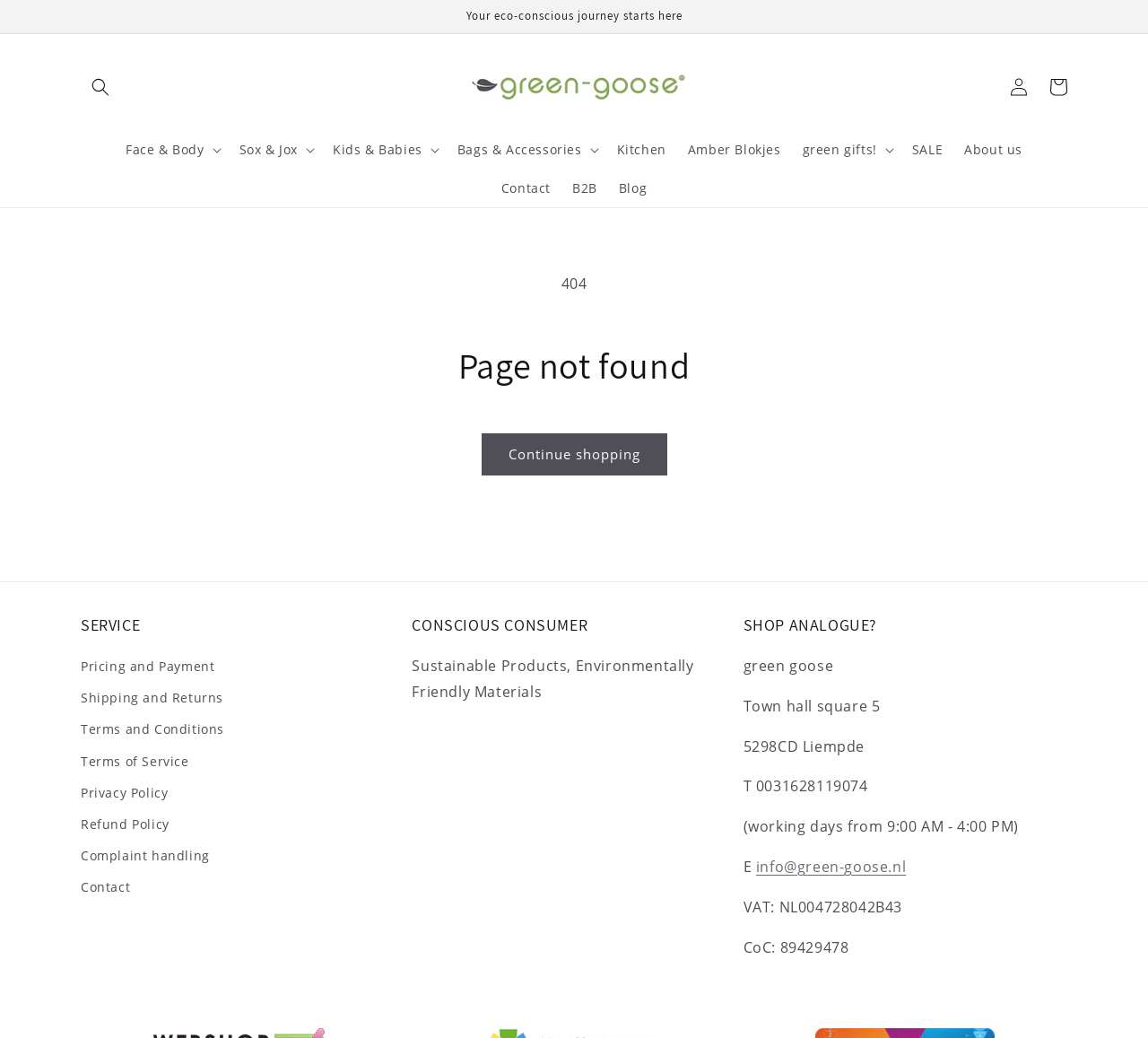Specify the bounding box coordinates of the area to click in order to execute this command: 'Search for something'. The coordinates should consist of four float numbers ranging from 0 to 1, and should be formatted as [left, top, right, bottom].

[0.07, 0.065, 0.105, 0.103]